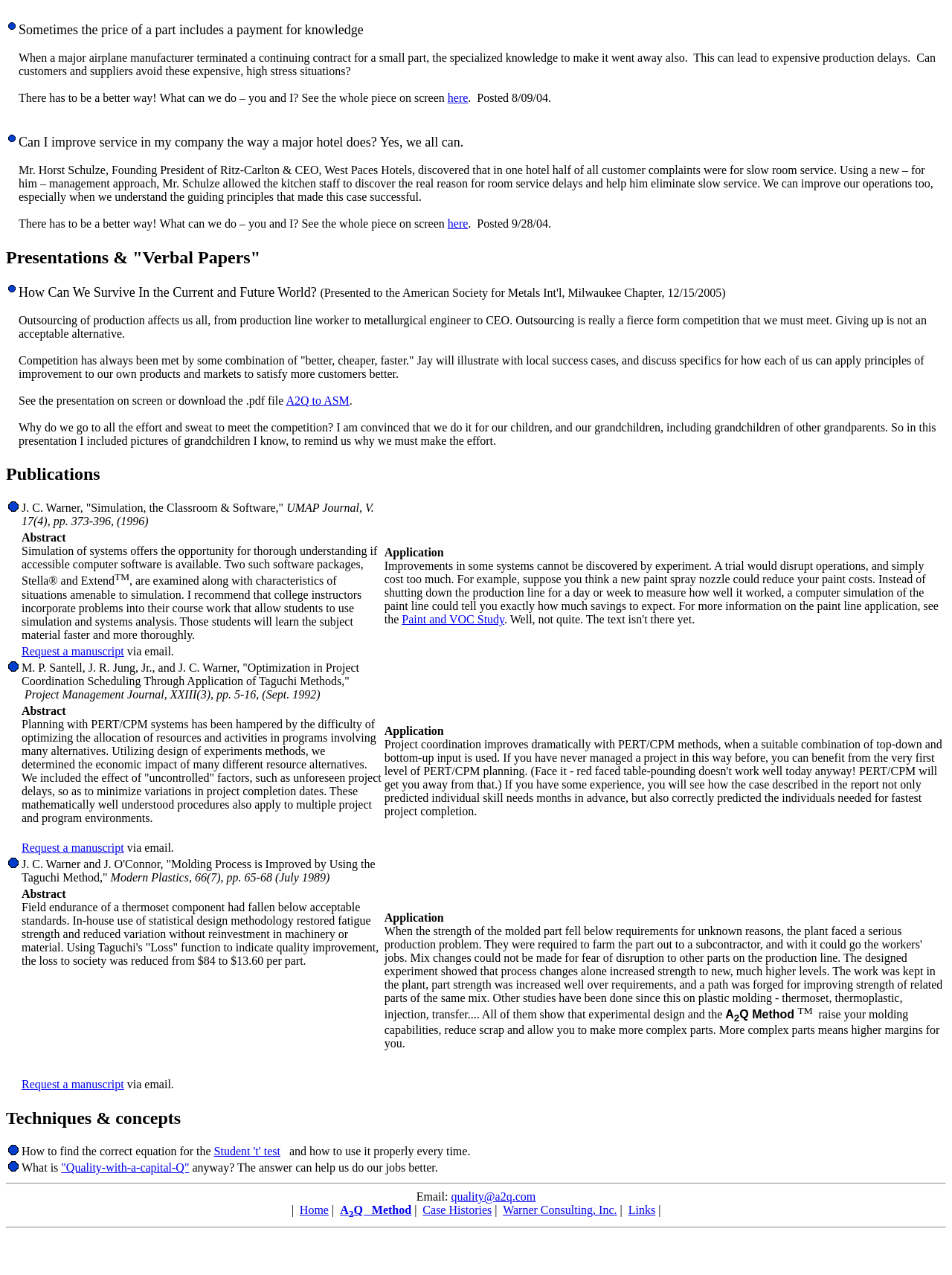Identify and provide the bounding box coordinates of the UI element described: "Home". The coordinates should be formatted as [left, top, right, bottom], with each number being a float between 0 and 1.

[0.315, 0.944, 0.345, 0.954]